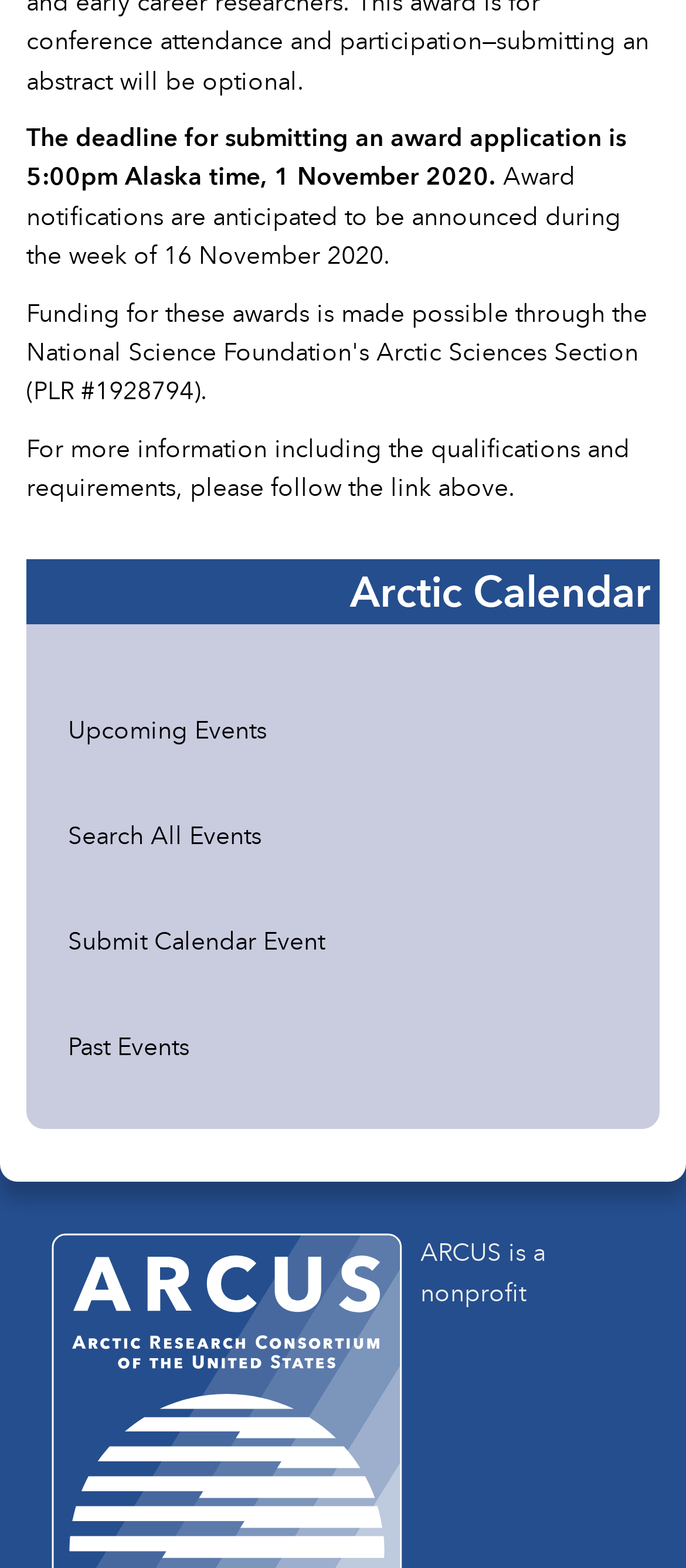Give a one-word or short phrase answer to the question: 
What is the purpose of the link above?

To provide more information